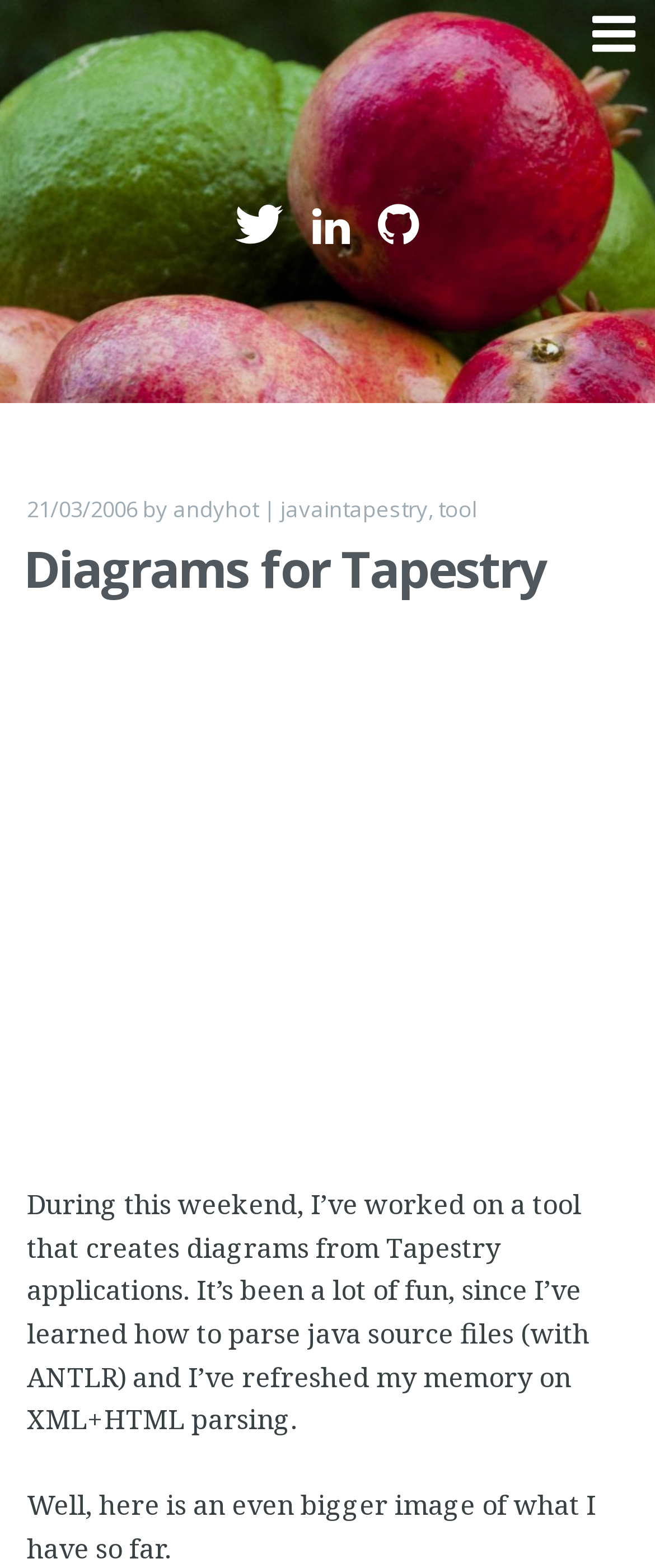Please locate the bounding box coordinates for the element that should be clicked to achieve the following instruction: "Click the 'tapestry' link". Ensure the coordinates are given as four float numbers between 0 and 1, i.e., [left, top, right, bottom].

[0.523, 0.315, 0.654, 0.334]